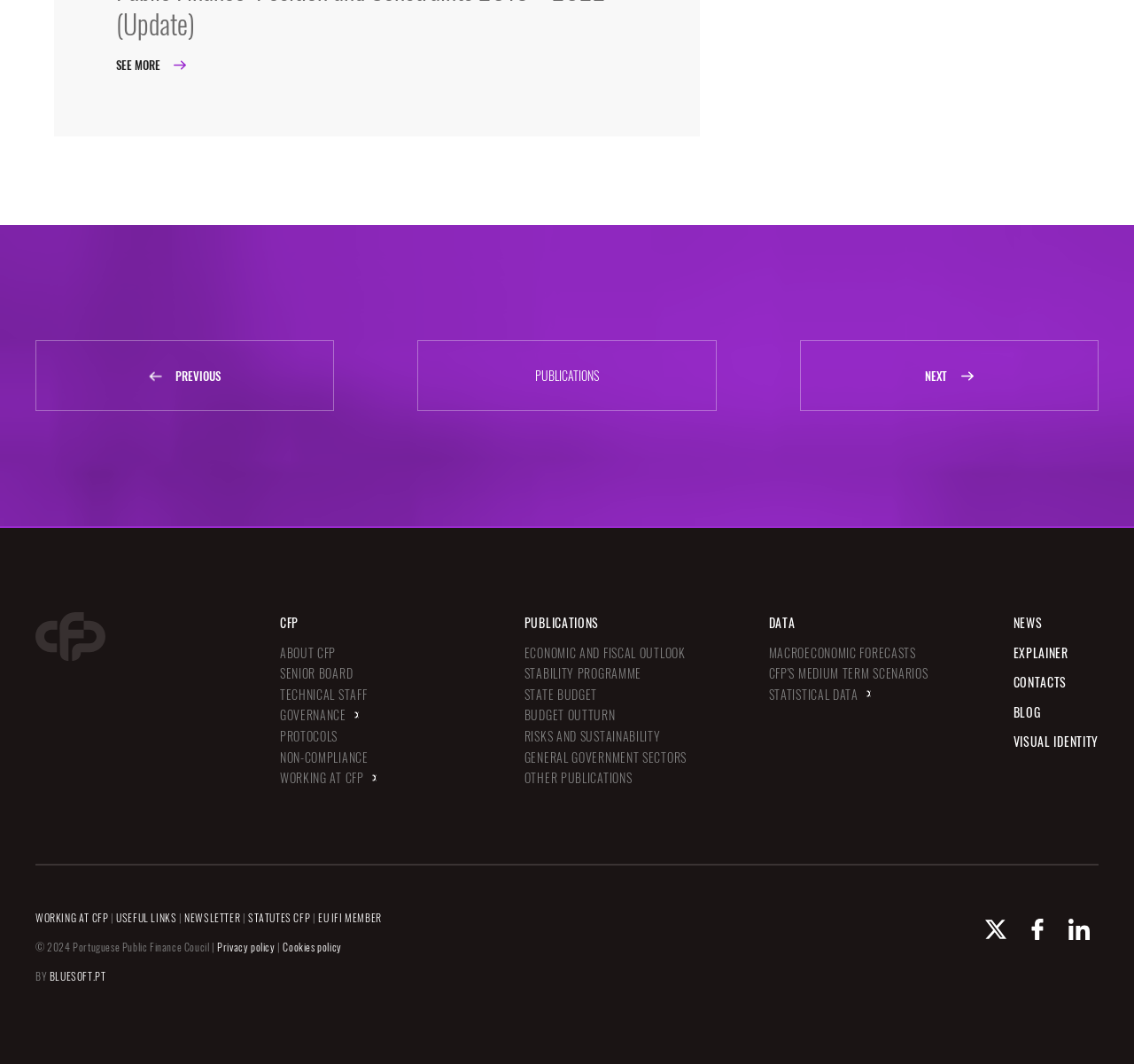Find the bounding box coordinates for the element described here: "Management Information".

[0.247, 0.732, 0.355, 0.743]